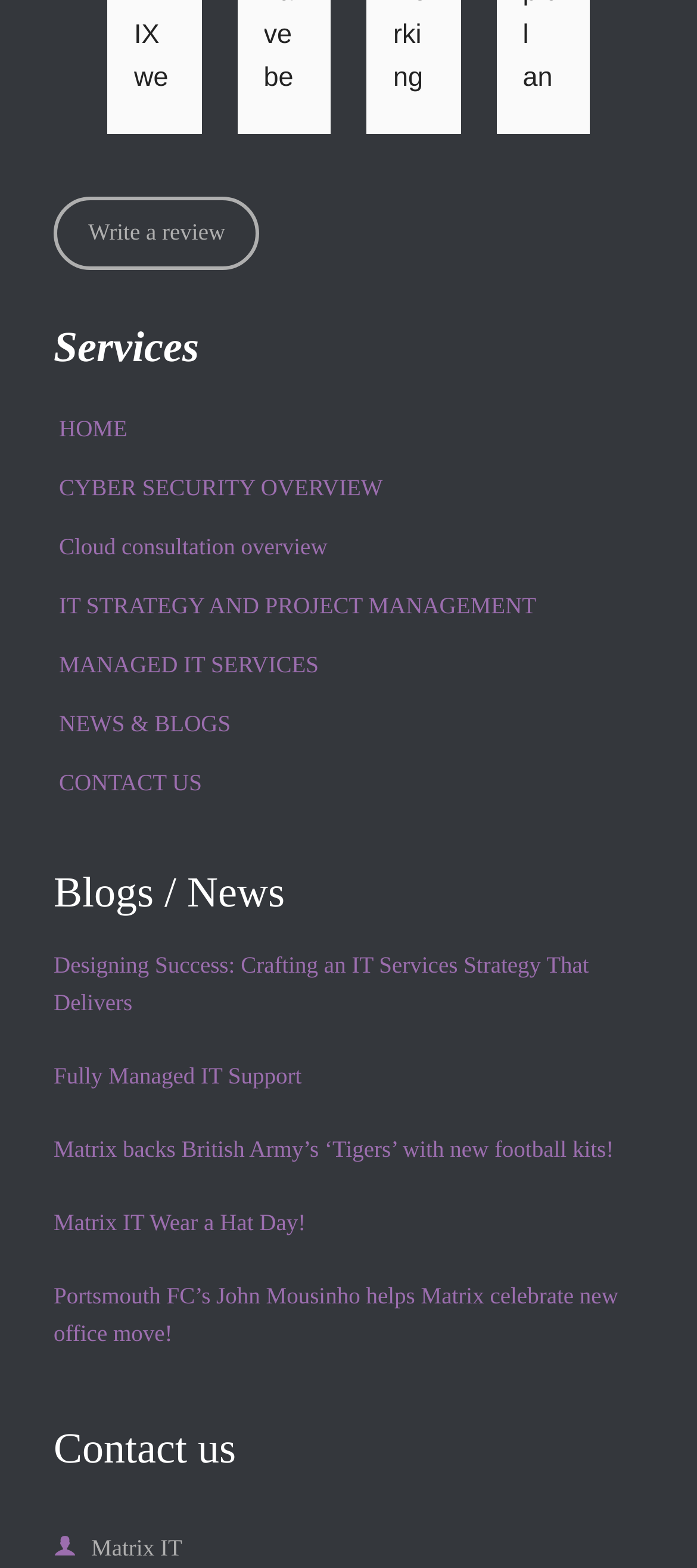What is the company name?
Please provide a detailed answer to the question.

The company name can be found at the bottom of the webpage, where it says 'Matrix IT' in the contact us section.